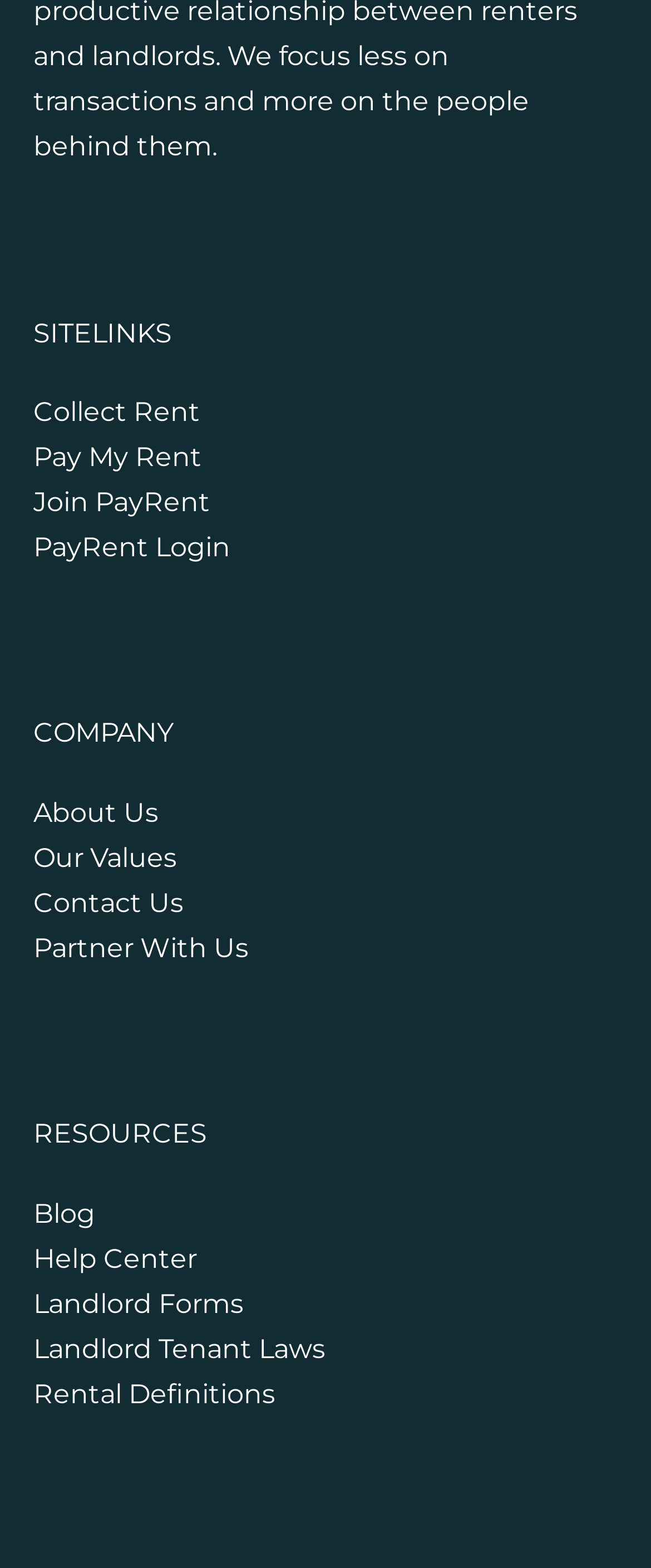Given the element description, predict the bounding box coordinates in the format (top-left x, top-left y, bottom-right x, bottom-right y), using floating point numbers between 0 and 1: Pay My Rent

[0.051, 0.281, 0.31, 0.301]